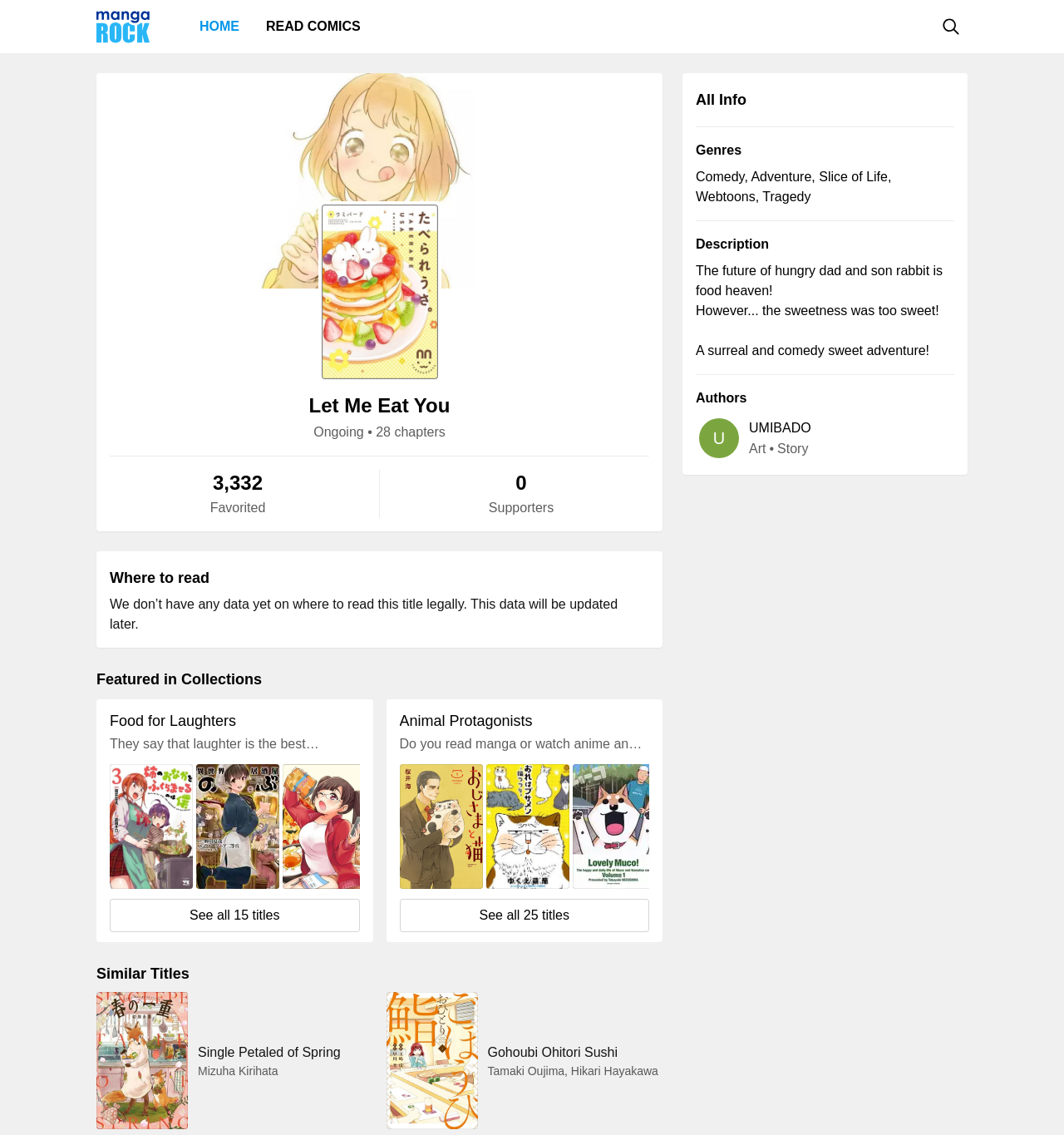Could you provide the bounding box coordinates for the portion of the screen to click to complete this instruction: "Check the authors of the manga"?

[0.654, 0.344, 0.702, 0.357]